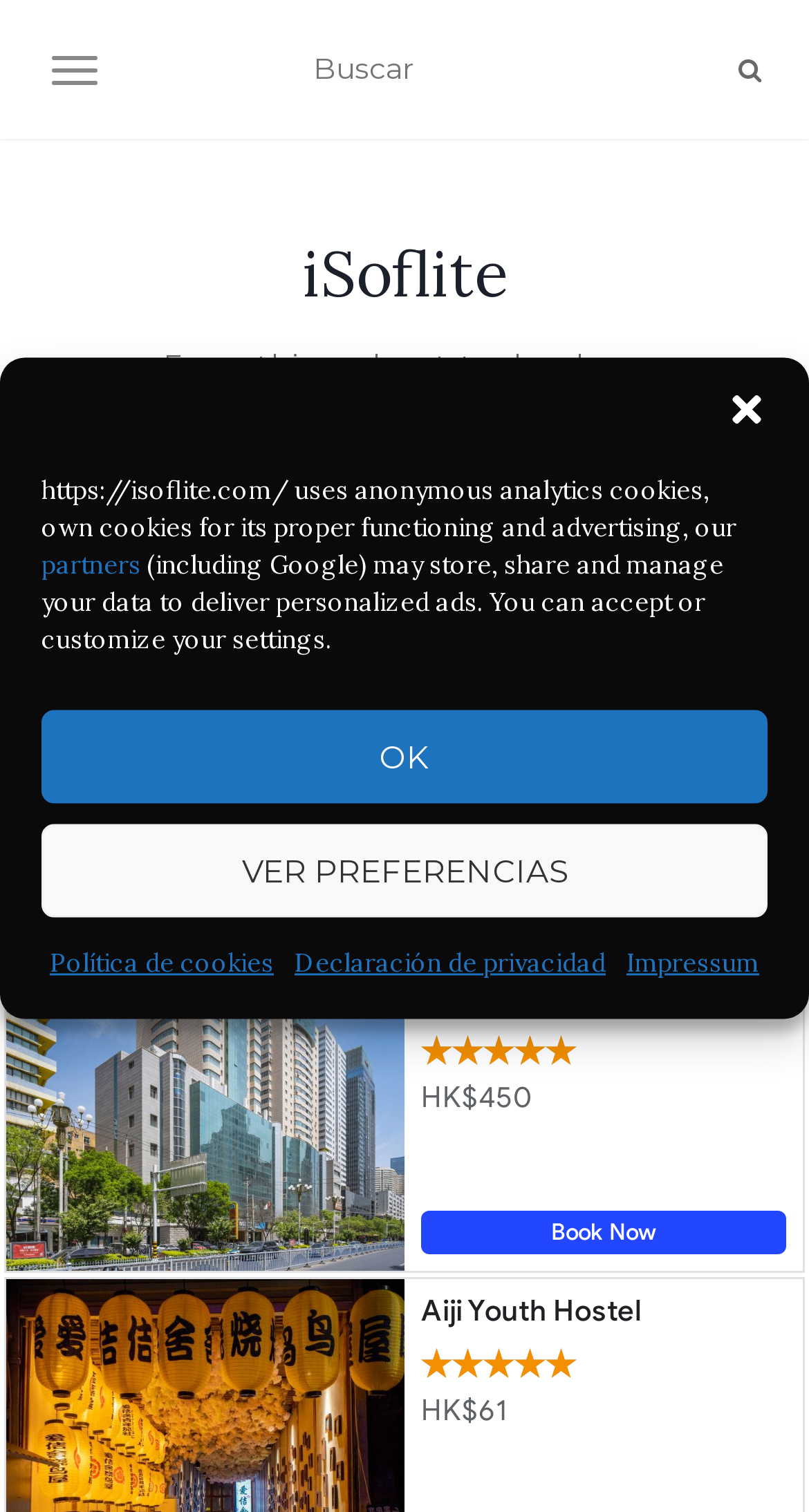Pinpoint the bounding box coordinates of the clickable element to carry out the following instruction: "go to iSoflite homepage."

[0.373, 0.16, 0.627, 0.202]